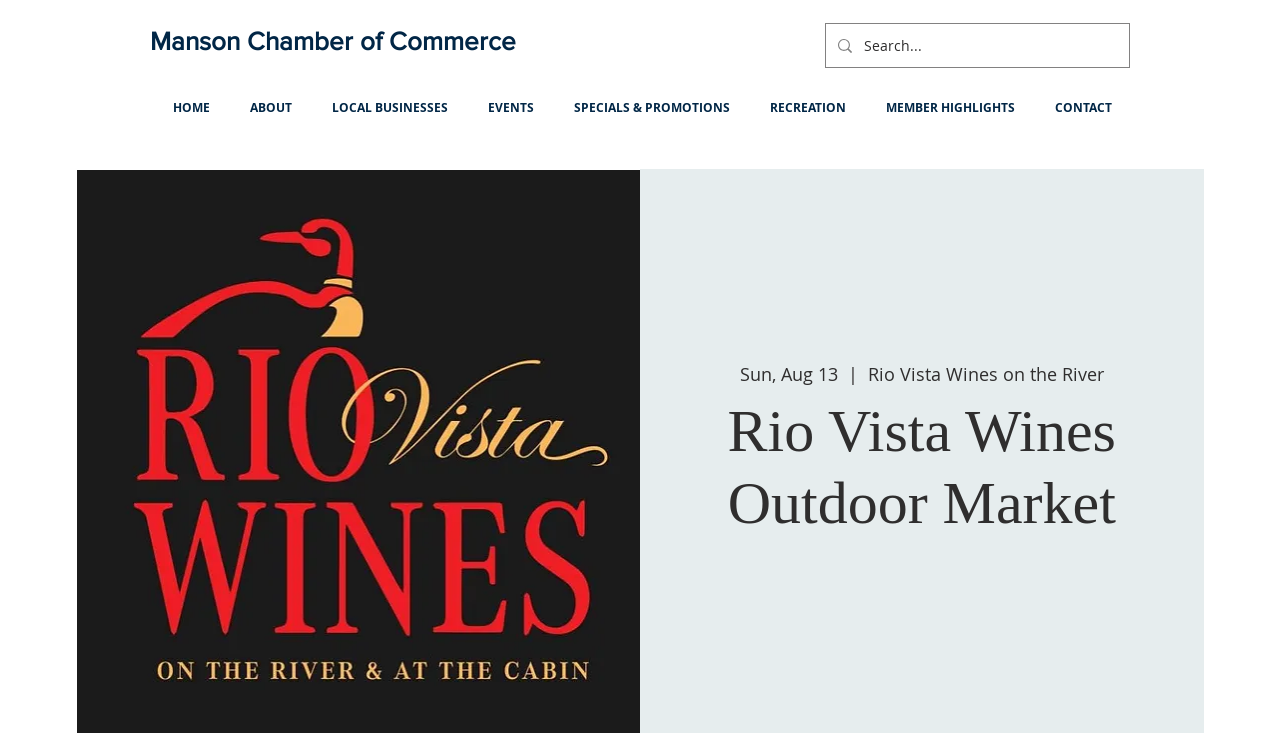From the webpage screenshot, predict the bounding box of the UI element that matches this description: "SPECIALS & PROMOTIONS".

[0.433, 0.13, 0.586, 0.158]